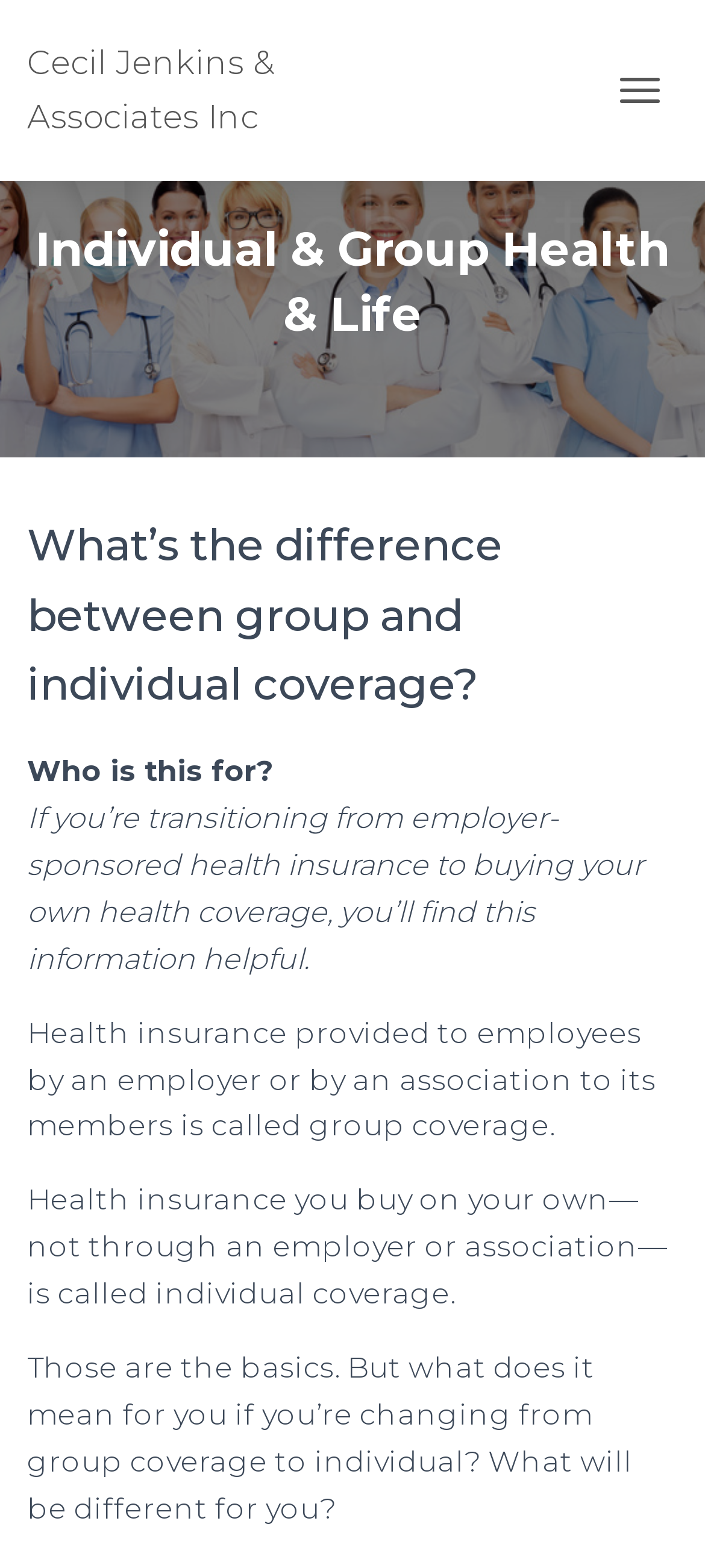Identify the text that serves as the heading for the webpage and generate it.

Individual & Group Health & Life